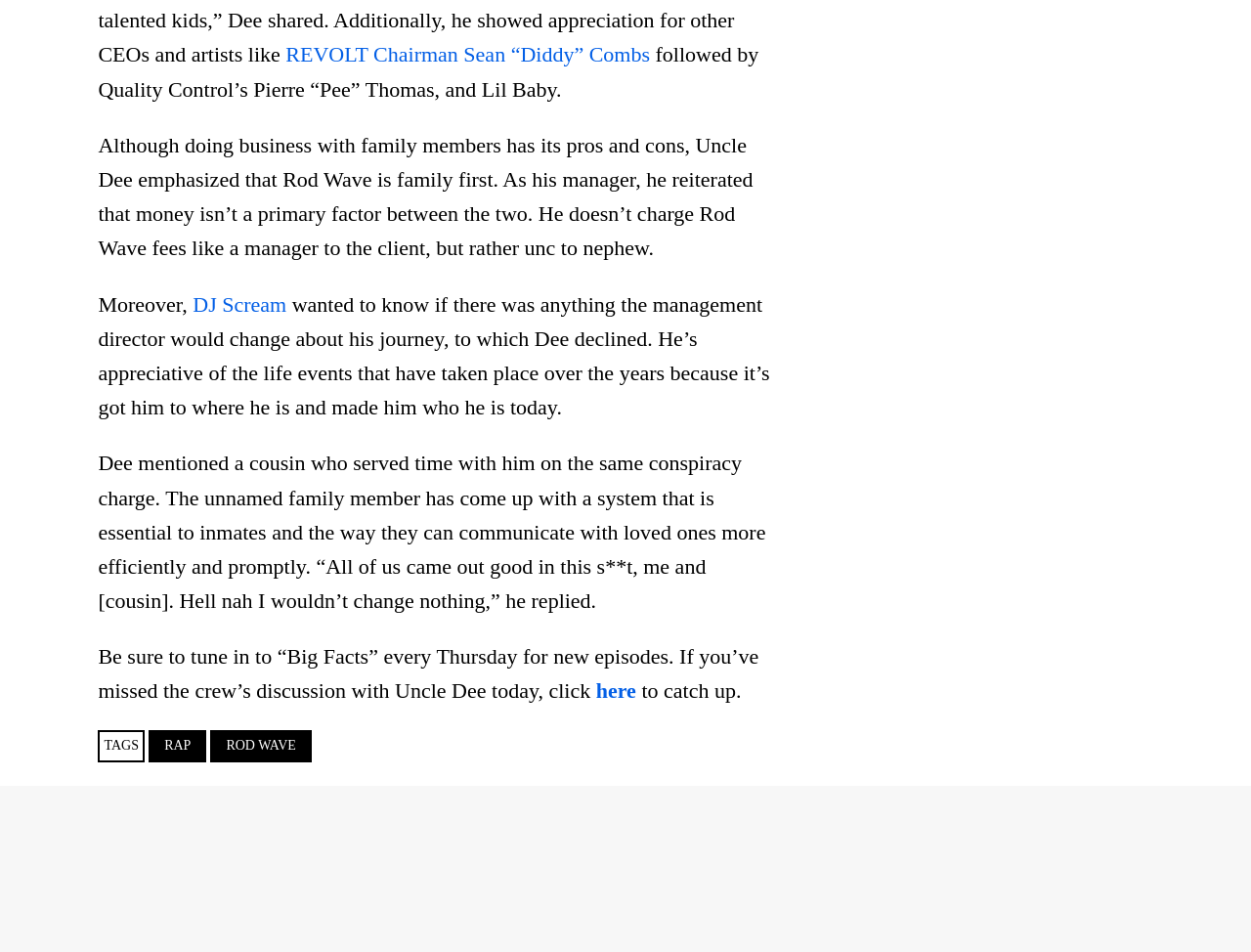Predict the bounding box of the UI element based on the description: "Rod Wave". The coordinates should be four float numbers between 0 and 1, formatted as [left, top, right, bottom].

[0.181, 0.774, 0.237, 0.794]